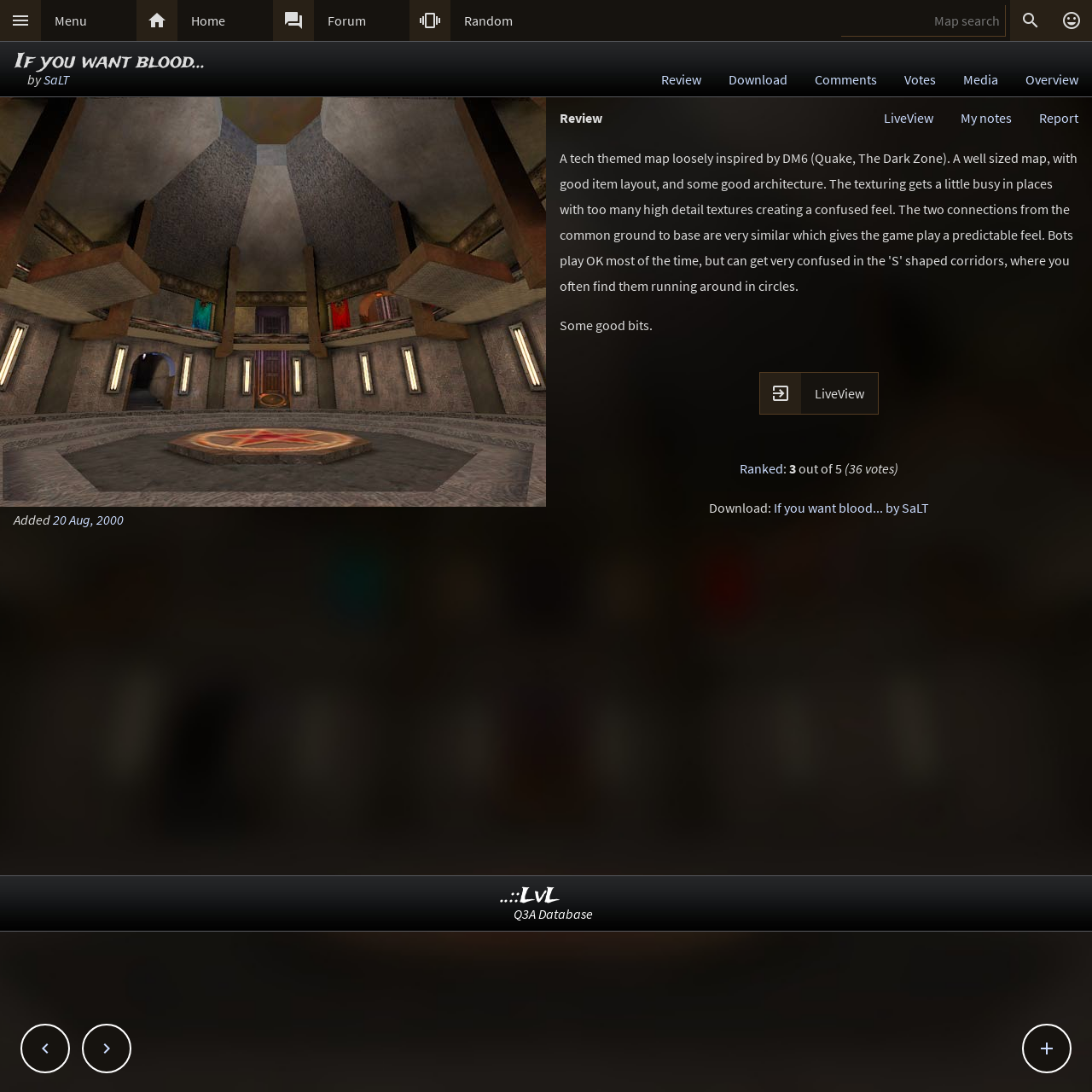What is the name of the map?
Using the image, elaborate on the answer with as much detail as possible.

The name of the map can be found in the title of the webpage, which is 'Review of If you want blood... by SaLT (saltctf2) - ..::LvL - Quake 3 Arena Maps (Q3A Custom Maps)'. It is also mentioned in the link 'If you want blood... by SaLT' and in the image description 'If you want blood... by SaLT'.